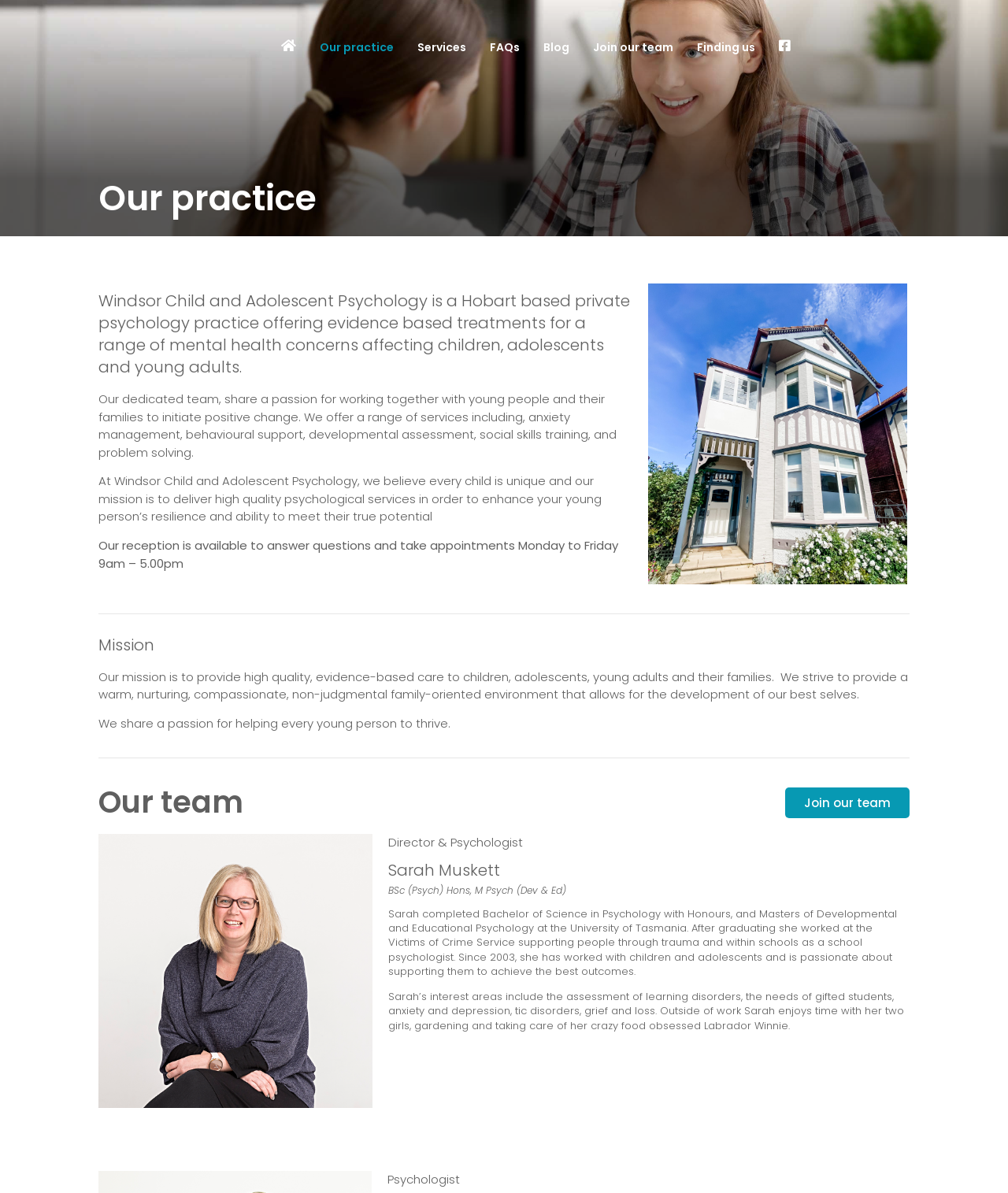Determine the bounding box coordinates of the clickable element necessary to fulfill the instruction: "Learn about Sarah Muskett". Provide the coordinates as four float numbers within the 0 to 1 range, i.e., [left, top, right, bottom].

[0.385, 0.72, 0.902, 0.739]